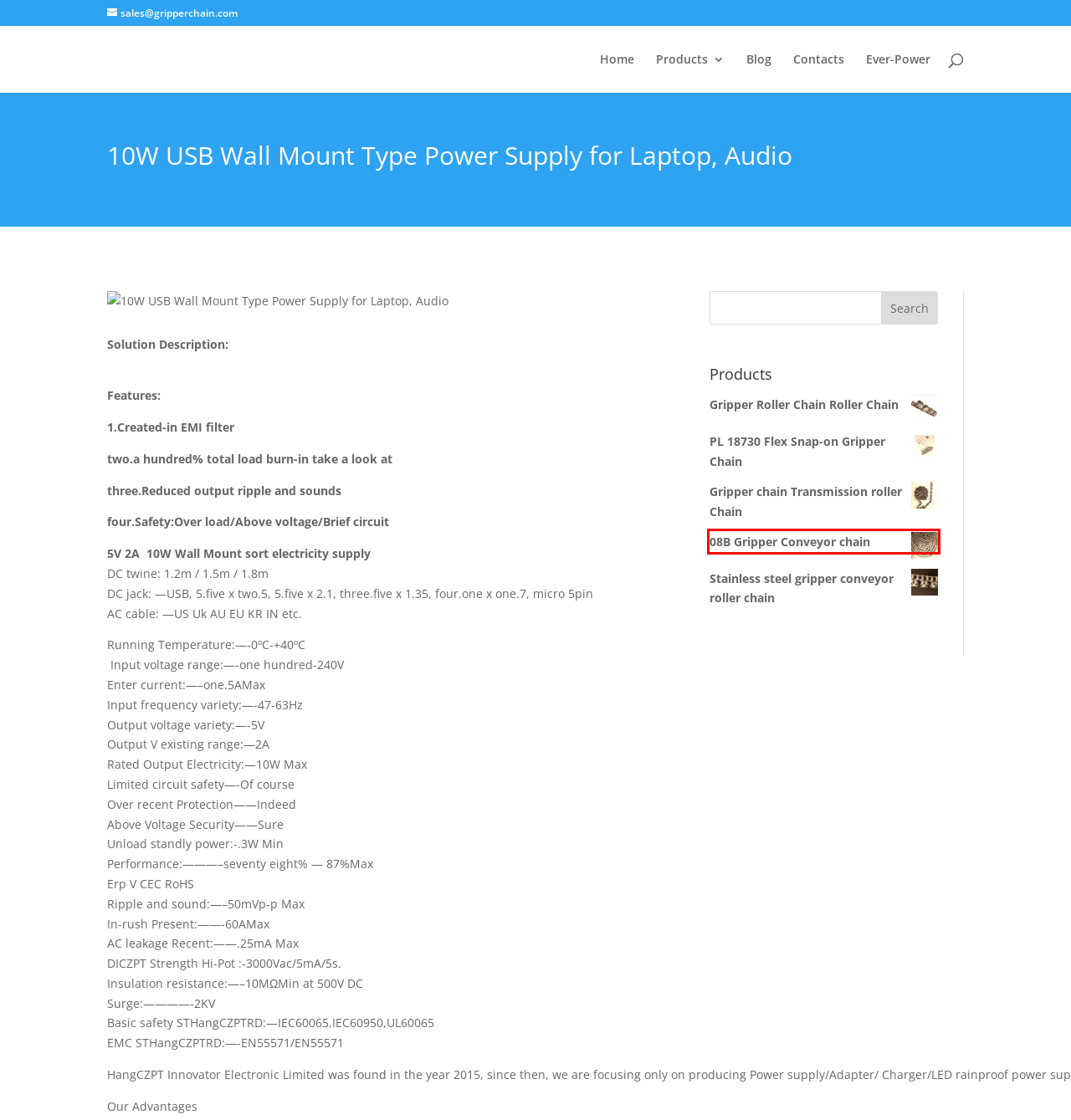With the provided webpage screenshot containing a red bounding box around a UI element, determine which description best matches the new webpage that appears after clicking the selected element. The choices are:
A. Gripper Chain Manufacturer, Supplier, Factory - Gripper chain
B. Uncategorized 归档 - Gripper chain
C. PL 18730 Flex Snap-on Gripper Chain Manufacturer, Supplier, Factory - Gripper chain
D. 08B Gripper Conveyor chain Manufacturer, Supplier, Factory - Gripper chain
E. Products Archive - Gripper chain
F. Gripper Roller Chain Roller Chain Manufacturer, Supplier, Factory - Gripper chain
G. Stainless steel gripper conveyor roller chain Manufacturer, Supplier, Factory - Gripper chain
H. Gripper chain Transmission roller Chain Manufacturer, Supplier, Factory - Gripper chain

D